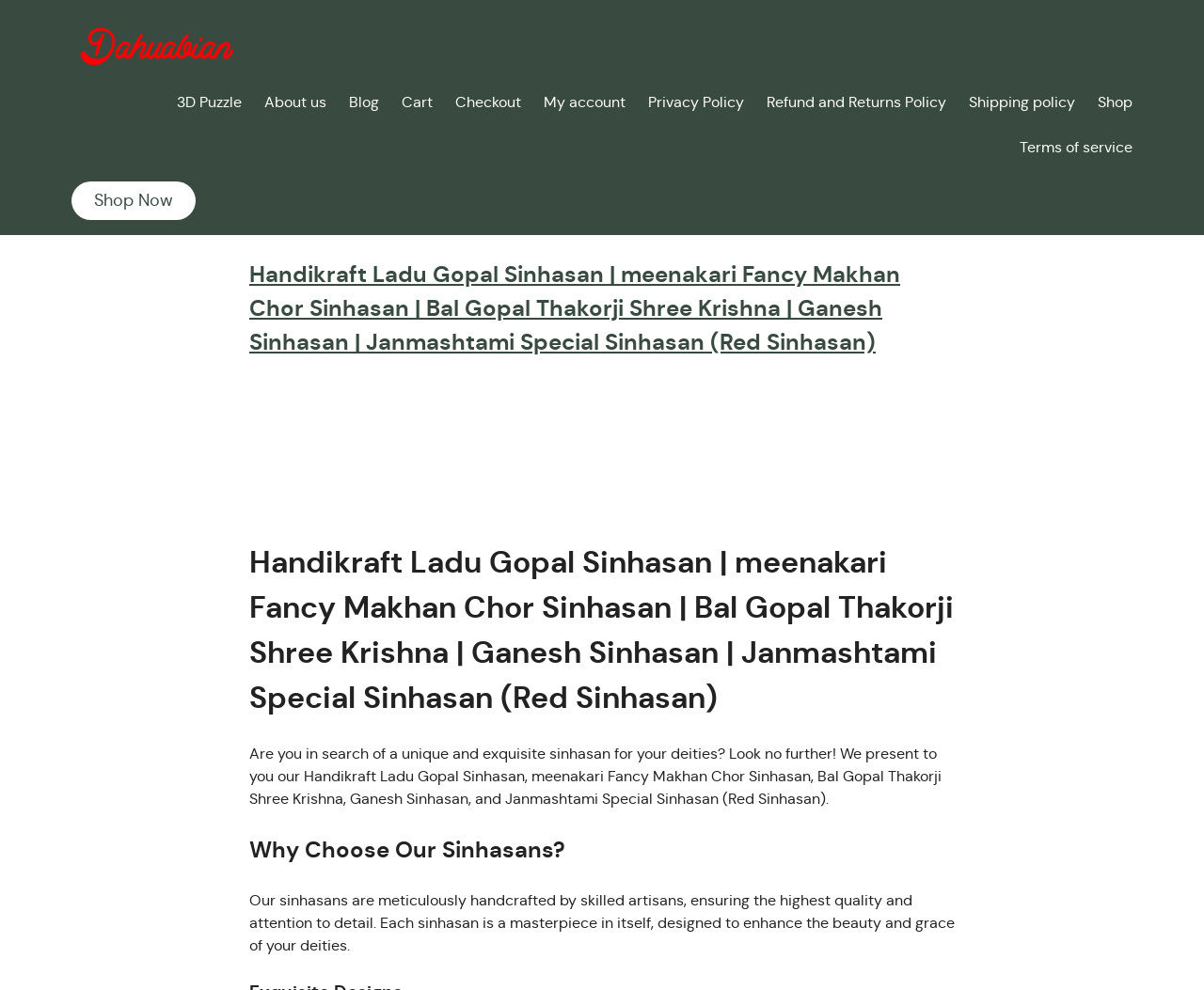Offer a detailed account of what is visible on the webpage.

This webpage is about Handikraft's sinhasan products, specifically showcasing their unique and exquisite designs for deities. At the top left corner, there is a logo image with the text "Dahuabian" and a link to the same. Below it, there is a navigation menu with 10 links, including "3D Puzzle", "About us", "Blog", "Cart", "Checkout", "My account", "Privacy Policy", "Refund and Returns Policy", "Shipping policy", and "Shop". 

On the left side, there is a prominent call-to-action button "Shop Now". The main content of the page is divided into sections. The first section has a heading that lists the different types of sinhasans available, including Handikraft Ladu Gopal Sinhasan, meenakari Fancy Makhan Chor Sinhasan, Bal Gopal Thakorji Shree Krishna, Ganesh Sinhasan, and Janmashtami Special Sinhasan (Red Sinhasan). 

Below this heading, there is a paragraph of text that describes the search for unique and exquisite sinhasans and introduces the products offered by Handikraft. Further down, there is another heading "Why Choose Our Sinhasans?" followed by a paragraph of text that explains the quality and craftsmanship of their sinhasans, highlighting the attention to detail and the beauty they bring to deities.